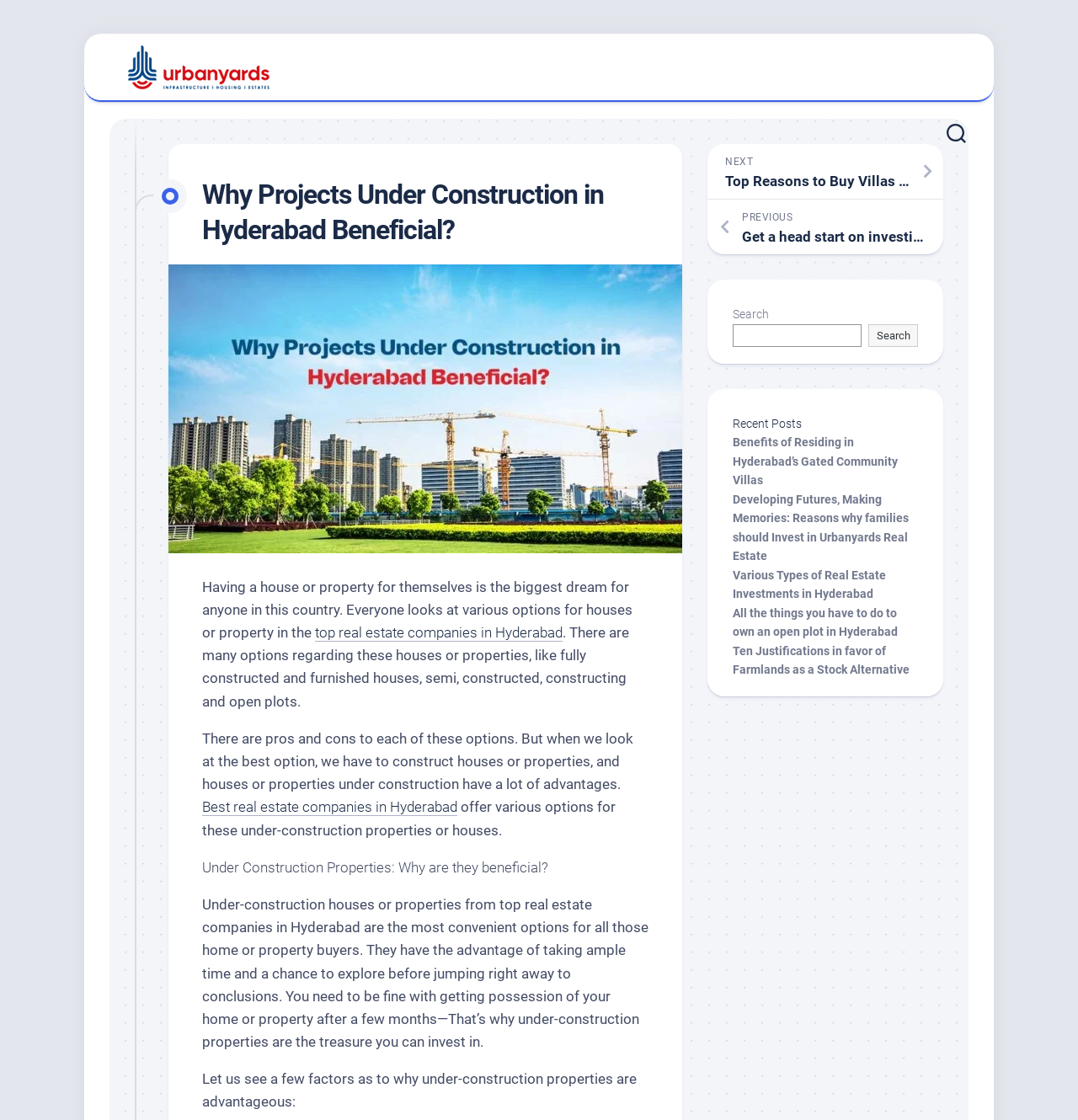Bounding box coordinates are specified in the format (top-left x, top-left y, bottom-right x, bottom-right y). All values are floating point numbers bounded between 0 and 1. Please provide the bounding box coordinate of the region this sentence describes: parent_node: Search name="s"

[0.68, 0.289, 0.799, 0.309]